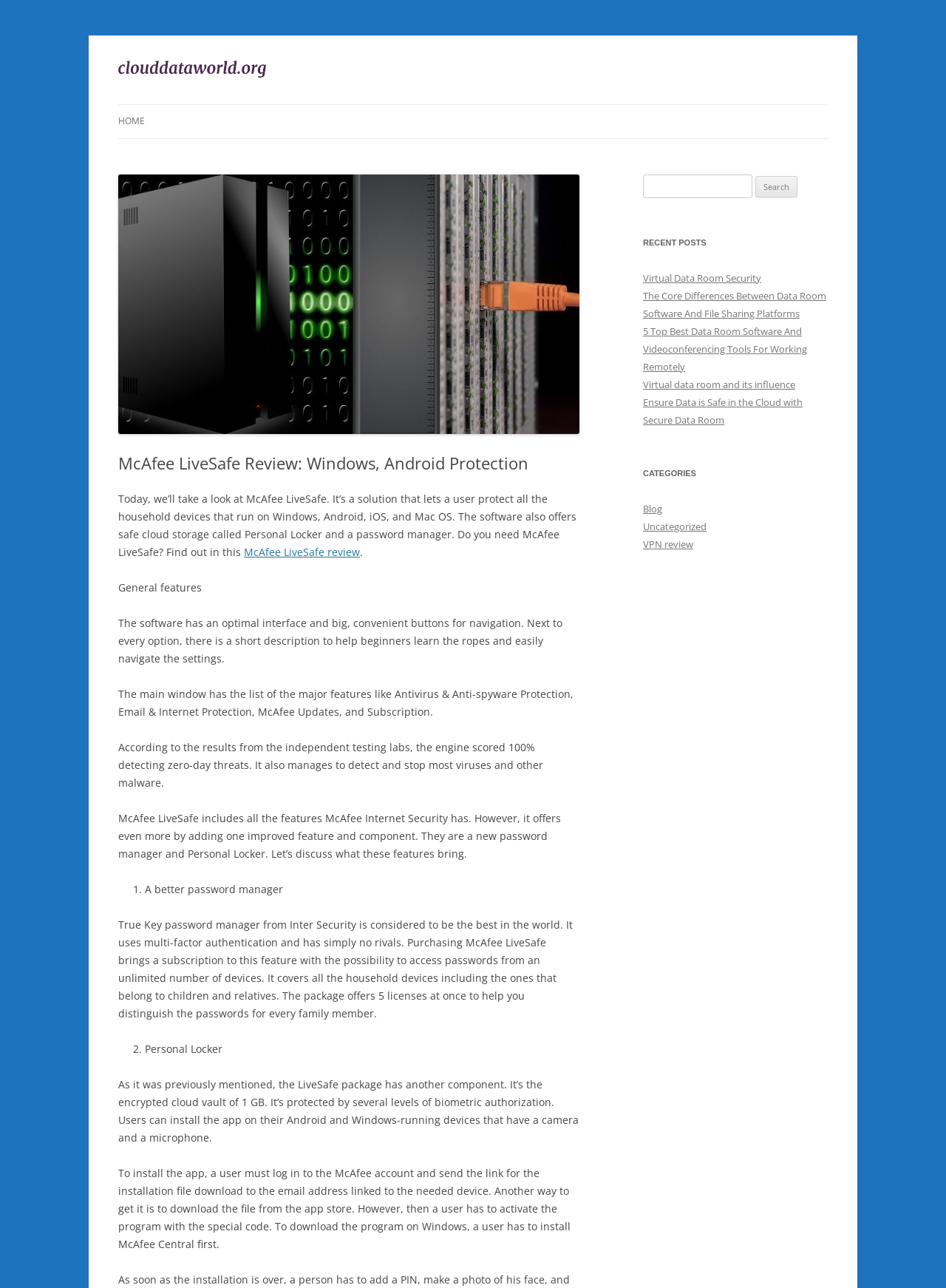What is McAfee LiveSafe?
Please respond to the question with a detailed and thorough explanation.

Based on the webpage content, McAfee LiveSafe is an internet security bundle that offers protection for all household devices running on Windows, Android, iOS, and Mac OS, along with safe cloud storage and a password manager.